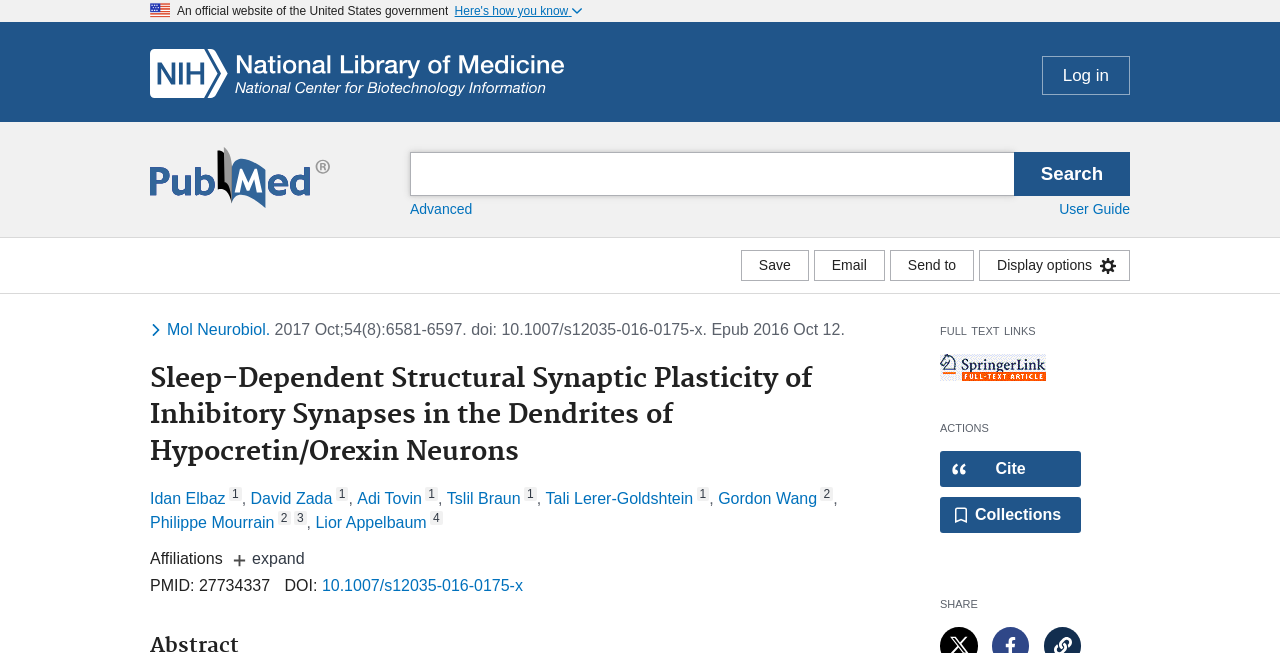What is the title of the article?
From the screenshot, provide a brief answer in one word or phrase.

Sleep-Dependent Structural Synaptic Plasticity of Inhibitory Synapses in the Dendrites of Hypocretin/Orexin Neurons